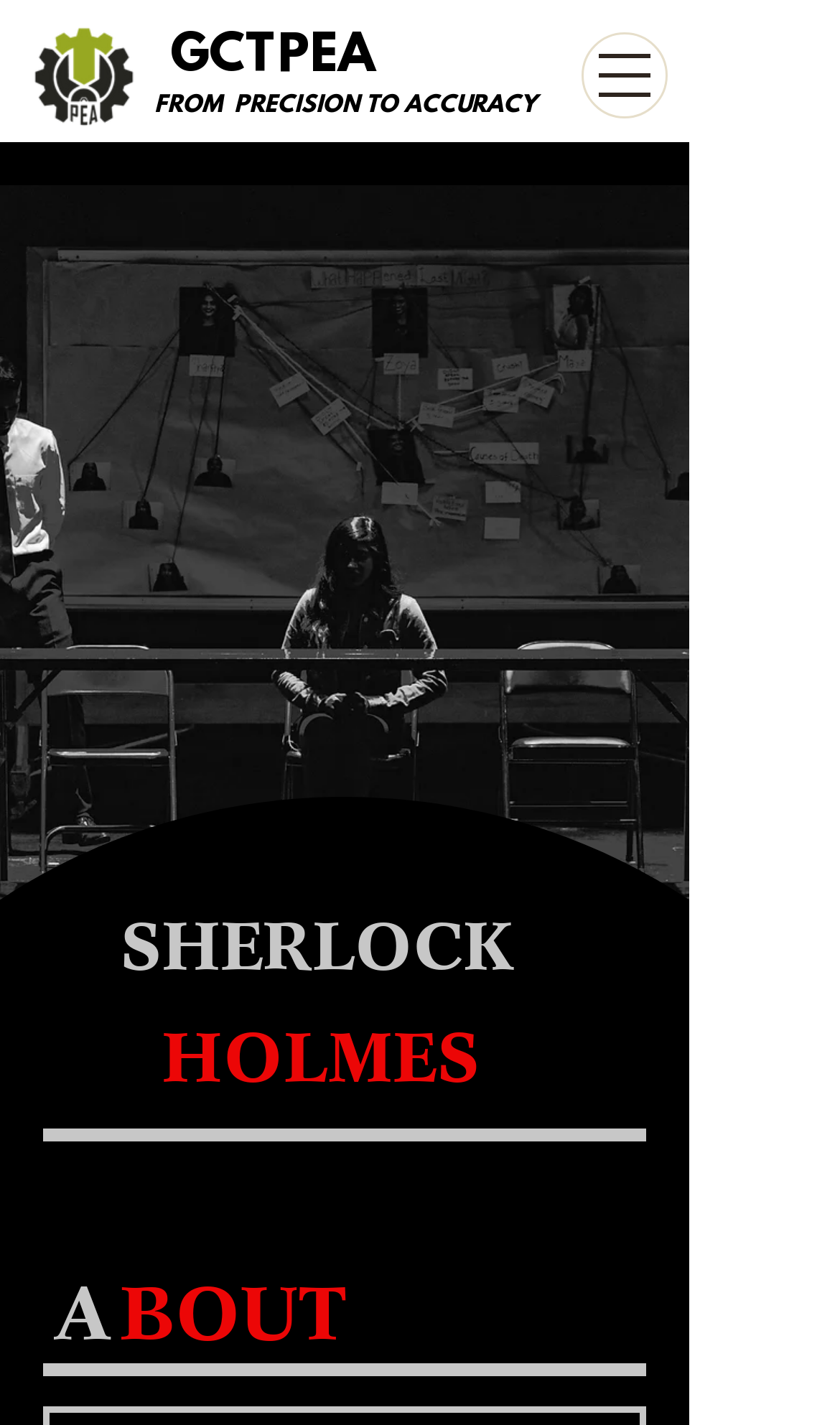How many headings are there on the webpage?
Please provide a single word or phrase answer based on the image.

5